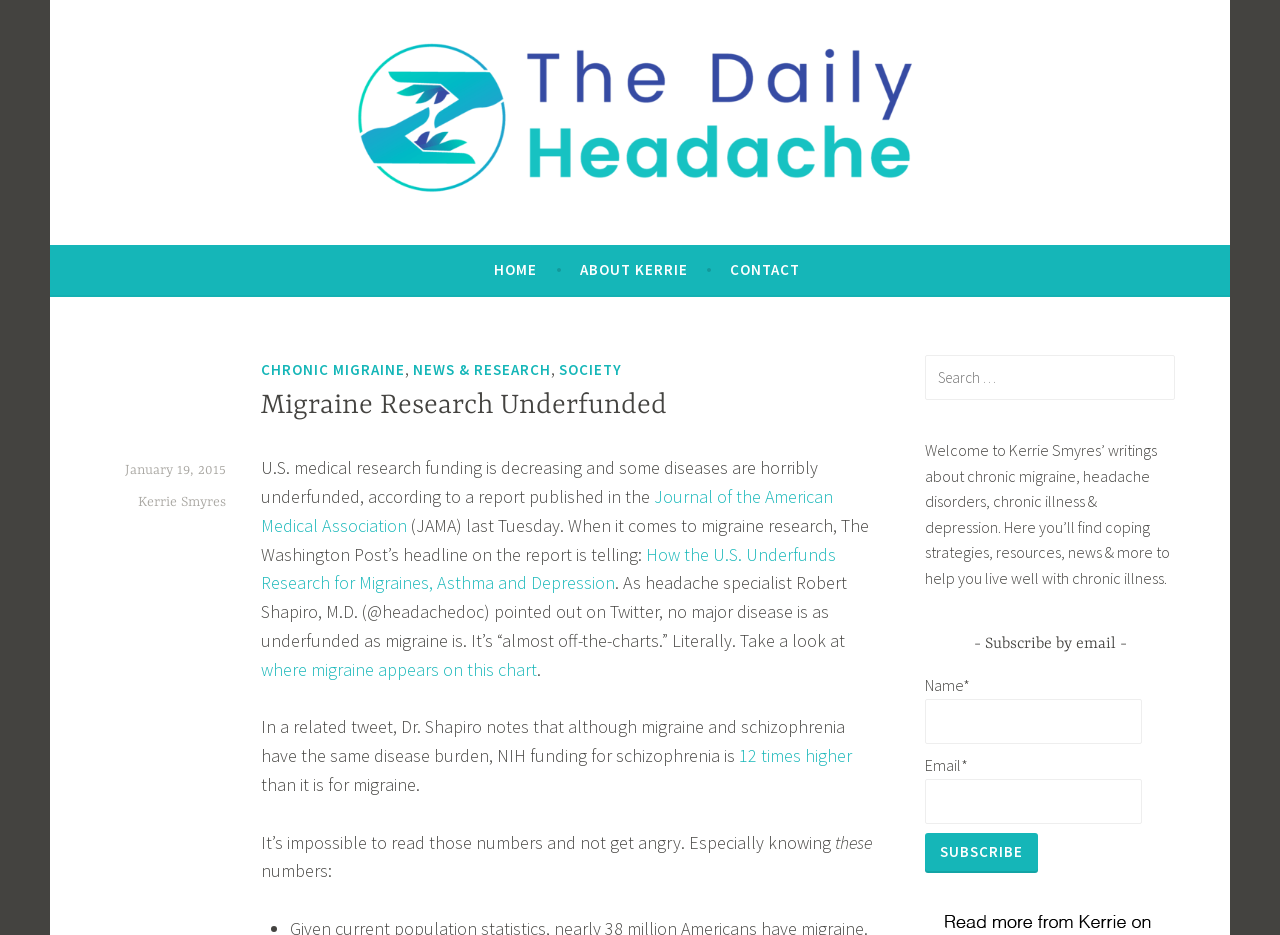Extract the bounding box coordinates for the described element: "Home". The coordinates should be represented as four float numbers between 0 and 1: [left, top, right, bottom].

[0.386, 0.269, 0.42, 0.308]